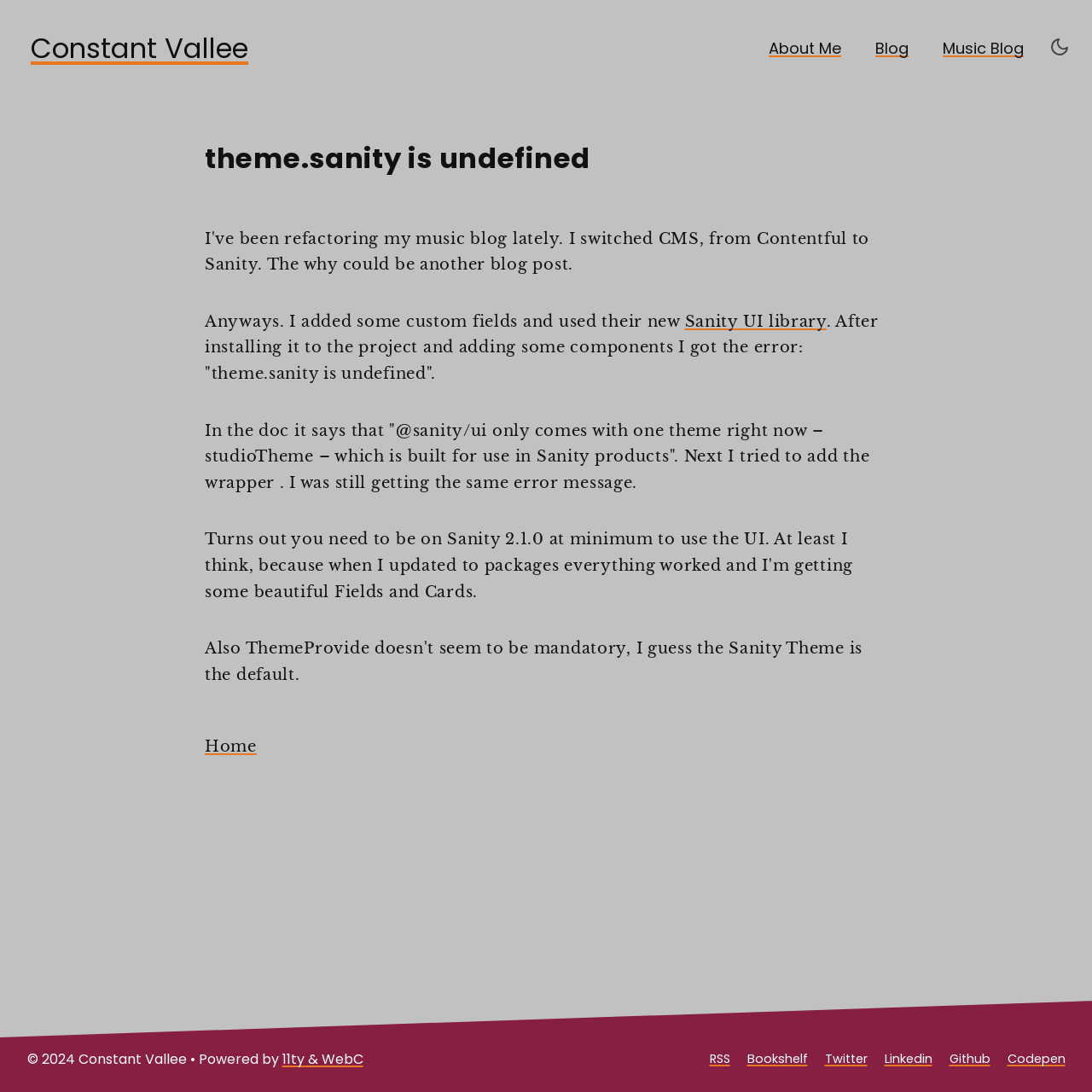Refer to the image and answer the question with as much detail as possible: What is the author's name?

The author's name is mentioned in the heading 'Constant Vallee' at the top of the webpage, and also in the copyright information at the bottom of the webpage.